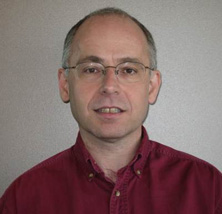What is Joe Weening's hair color?
Kindly offer a detailed explanation using the data available in the image.

The caption describes Joe Weening as having 'short, graying hair', which indicates that his hair is graying.